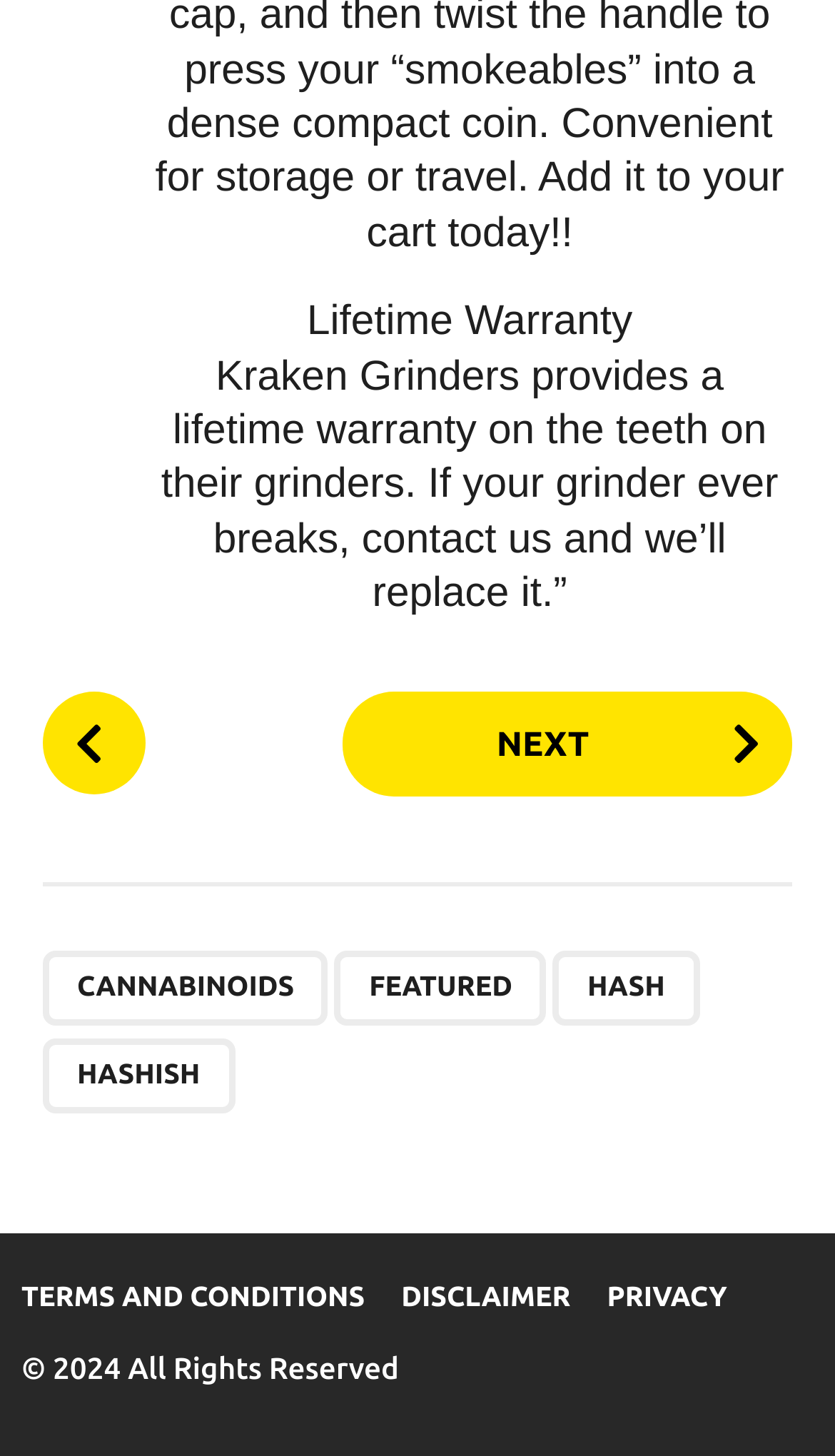Using the details from the image, please elaborate on the following question: What is the warranty offered by Kraken Grinders?

The webpage mentions 'Lifetime Warranty' in a prominent position, and further explains that Kraken Grinders provides a lifetime warranty on the teeth of their grinders, promising to replace it if it ever breaks.